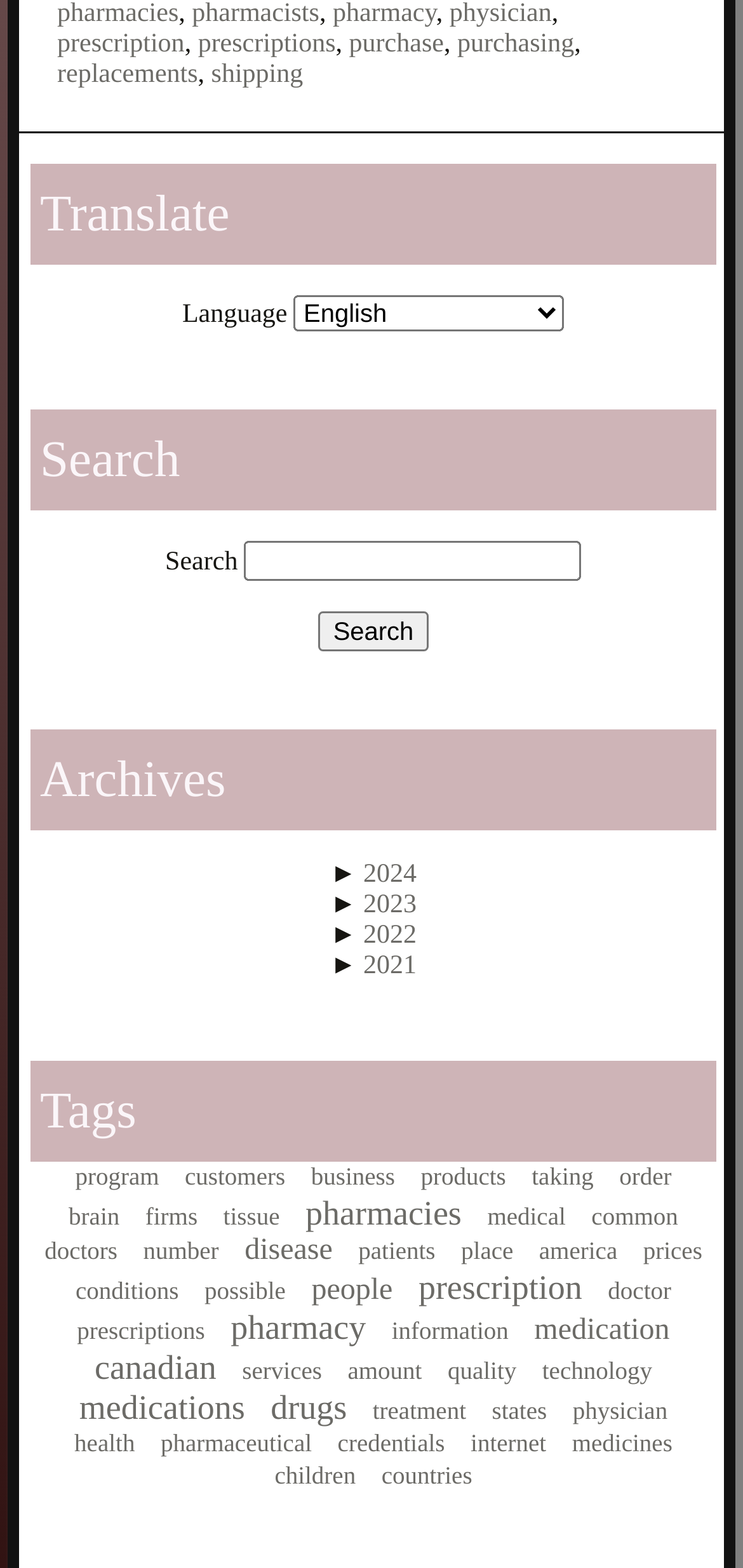Please reply with a single word or brief phrase to the question: 
What is the first link on the webpage?

pharmacies